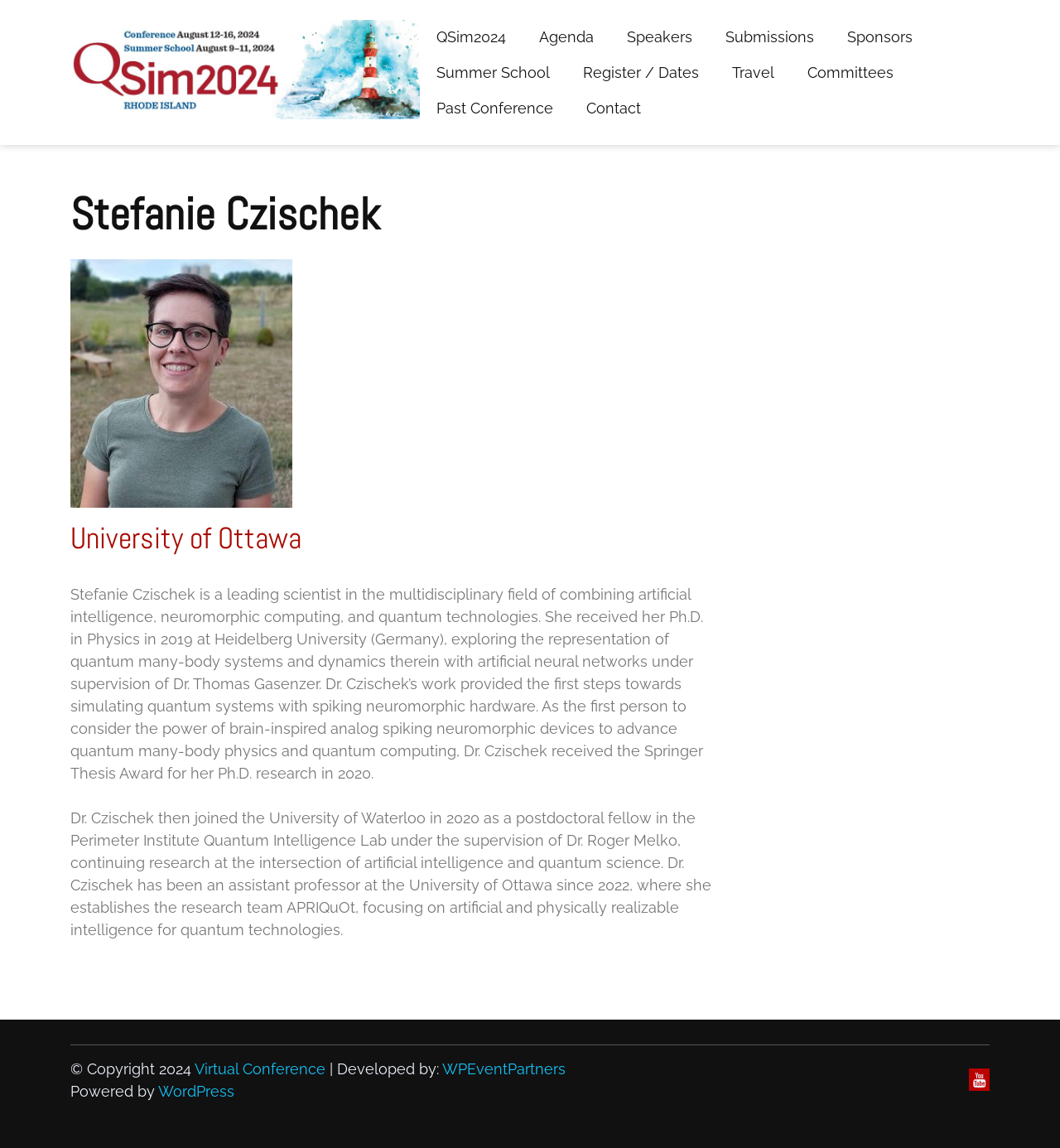Using the provided description: "Register / Dates", find the bounding box coordinates of the corresponding UI element. The output should be four float numbers between 0 and 1, in the format [left, top, right, bottom].

[0.534, 0.048, 0.675, 0.079]